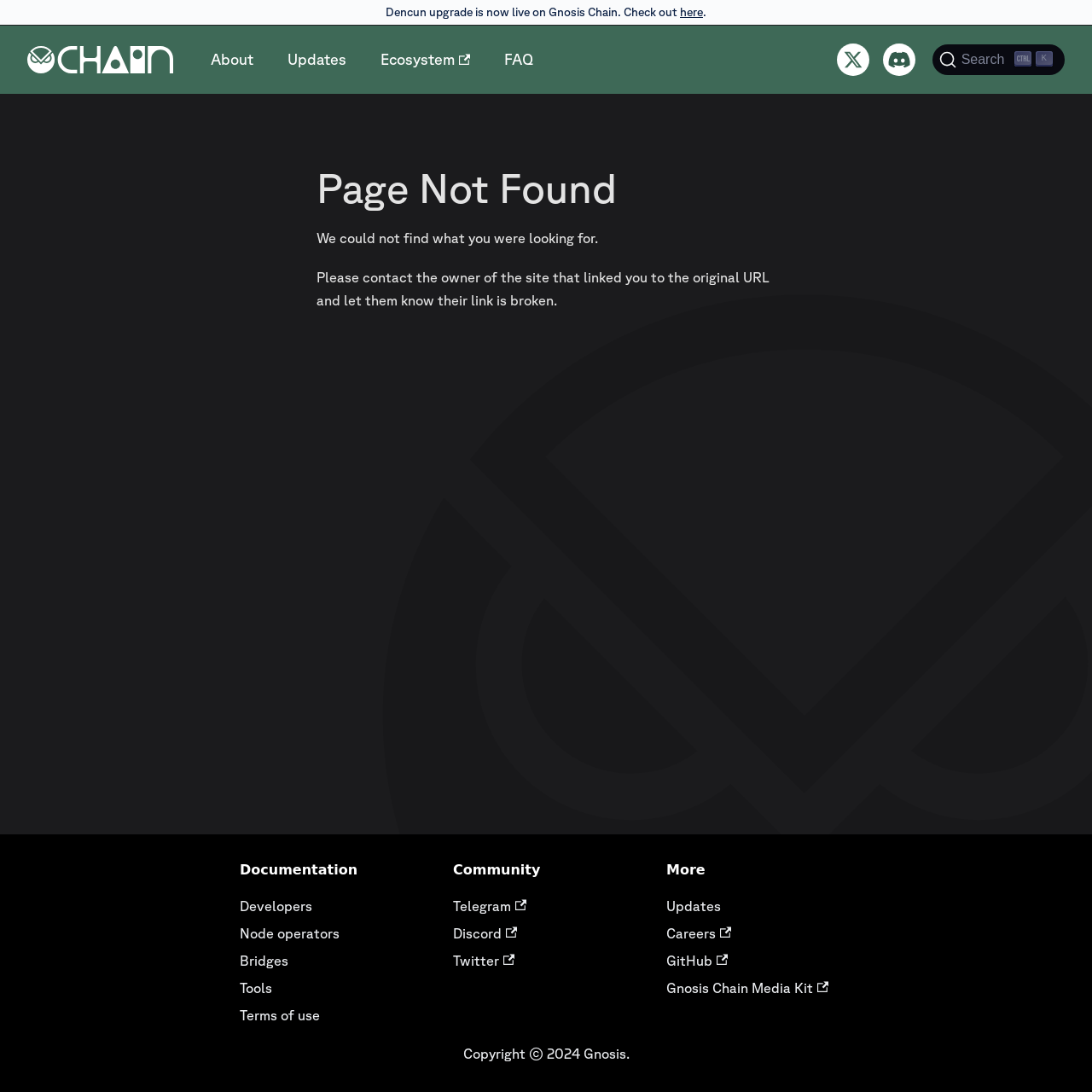Locate the bounding box coordinates of the element's region that should be clicked to carry out the following instruction: "Search for something". The coordinates need to be four float numbers between 0 and 1, i.e., [left, top, right, bottom].

[0.854, 0.041, 0.975, 0.069]